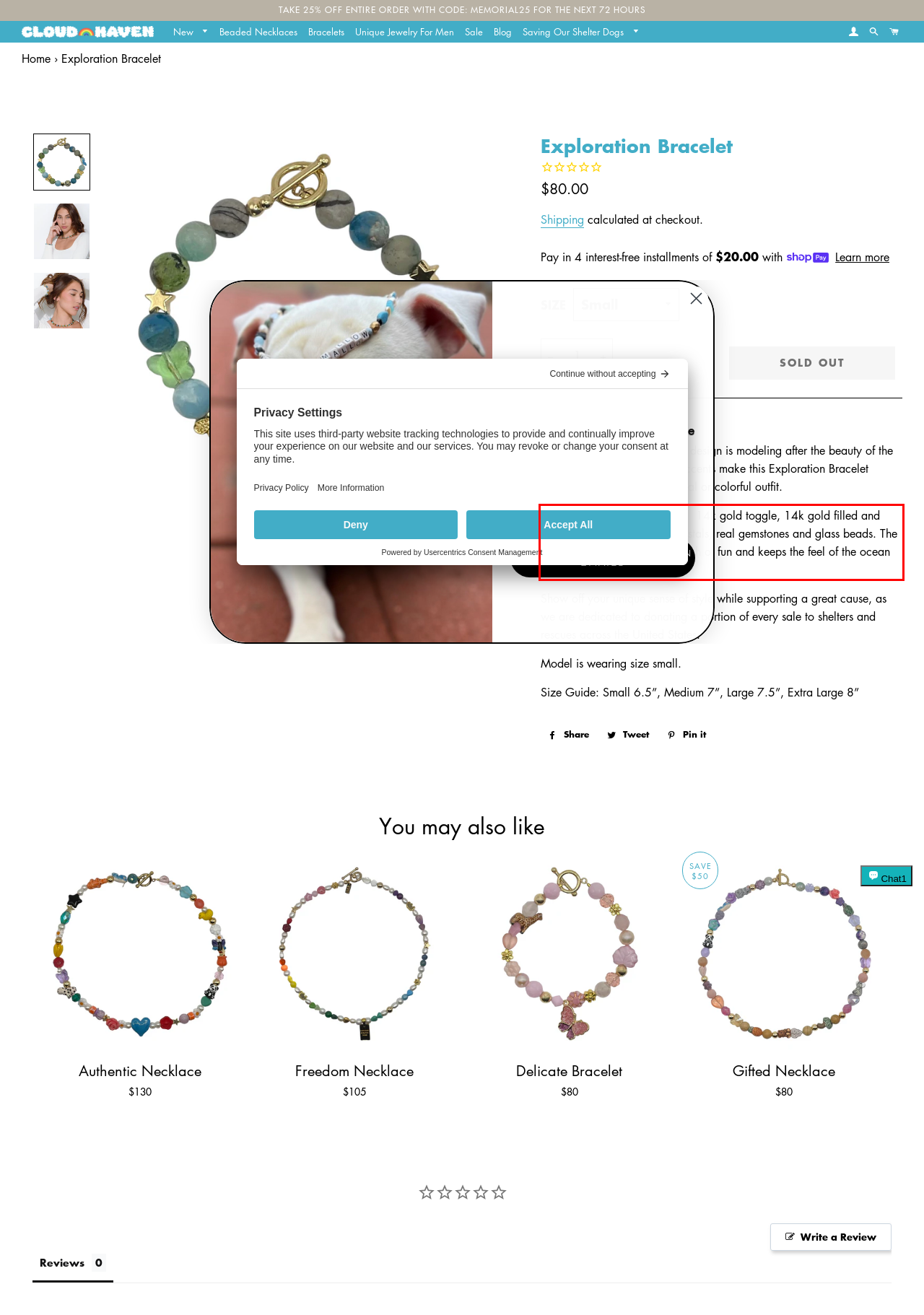Identify and extract the text within the red rectangle in the screenshot of the webpage.

This bracelet is adorned with a 14k gold toggle, 14k gold filled and plated accents, Swarovski crystals, real gemstones and glass beads. The handcrafted whale gives a touch of fun and keeps the feel of the ocean theme.